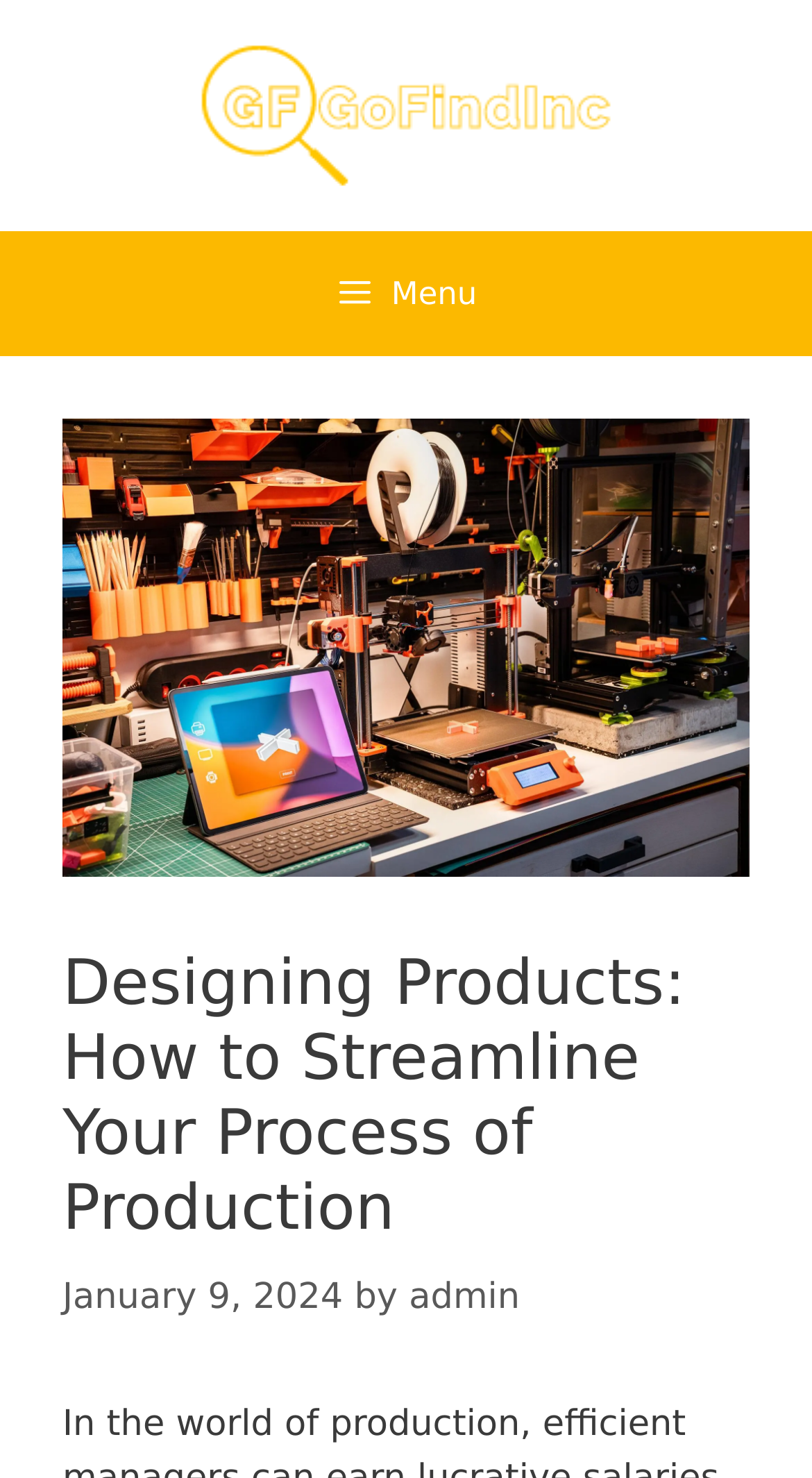Who is the author of the article?
Carefully analyze the image and provide a detailed answer to the question.

The author of the article can be found in the header section, which contains a link with the text 'admin' next to the date of publication.